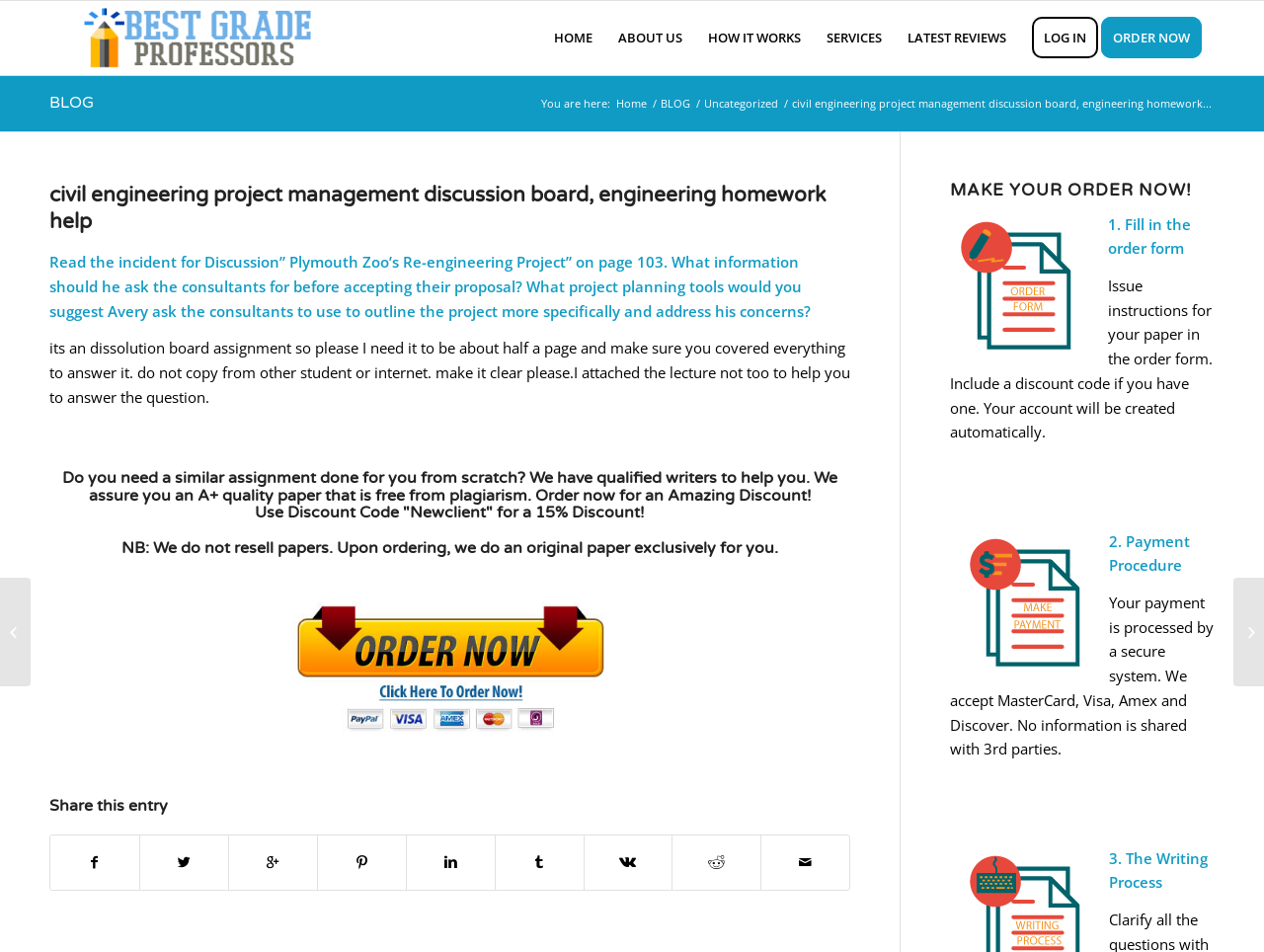Determine the webpage's heading and output its text content.

civil engineering project management discussion board, engineering homework help